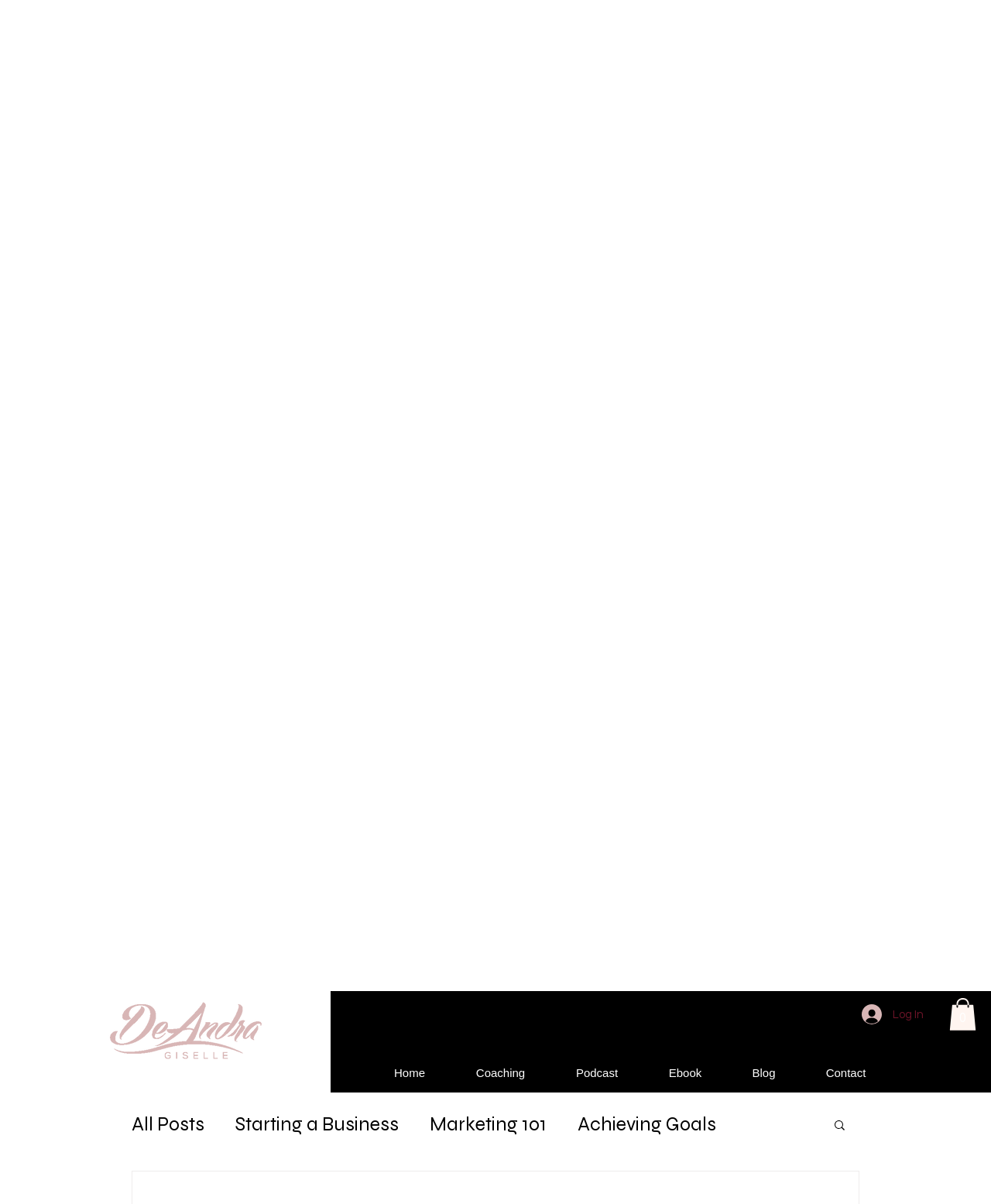What is the logo image located at the top left?
Give a one-word or short phrase answer based on the image.

mauve logo